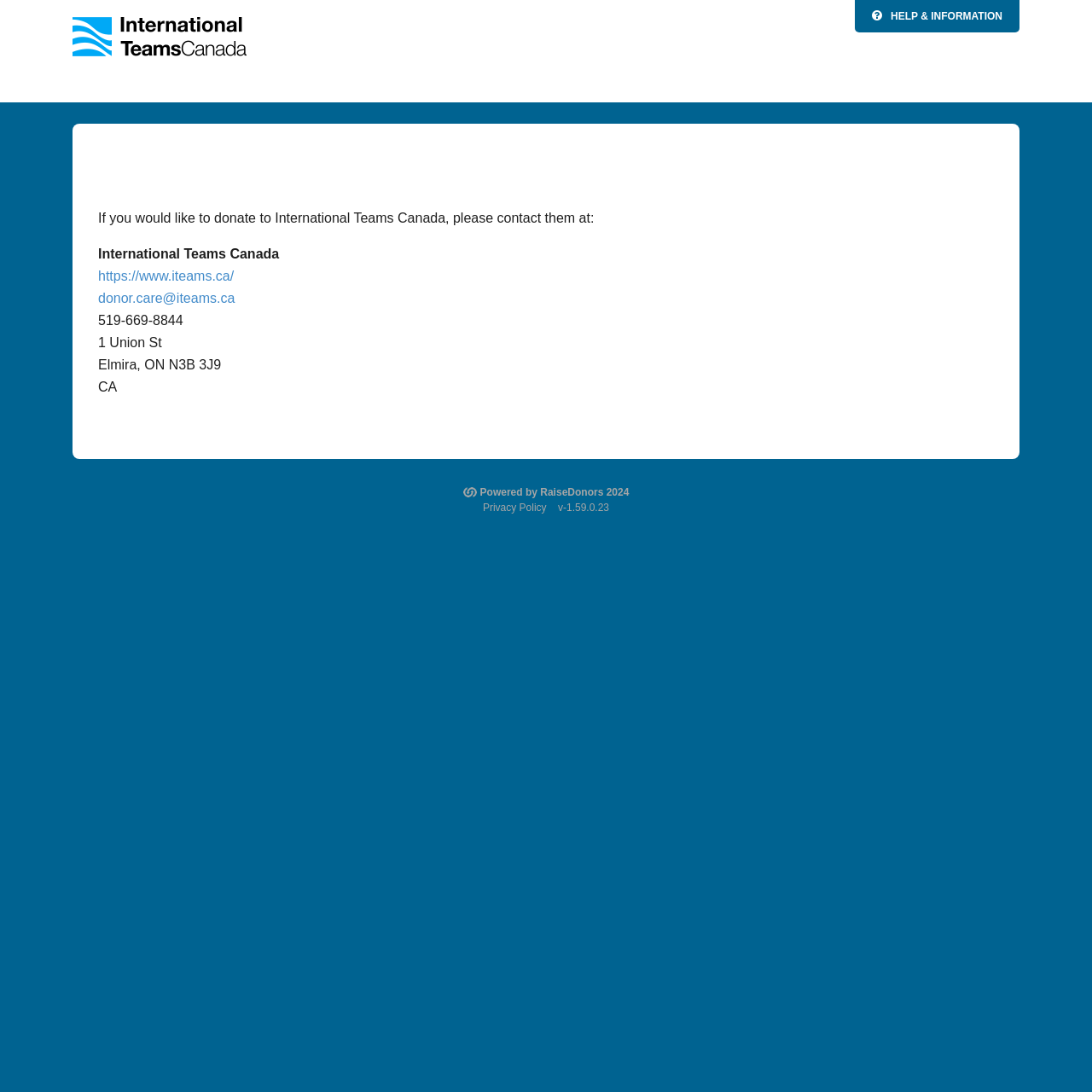Answer in one word or a short phrase: 
What is the address of International Teams Canada?

1 Union St, Elmira, ON N3B 3J9, CA